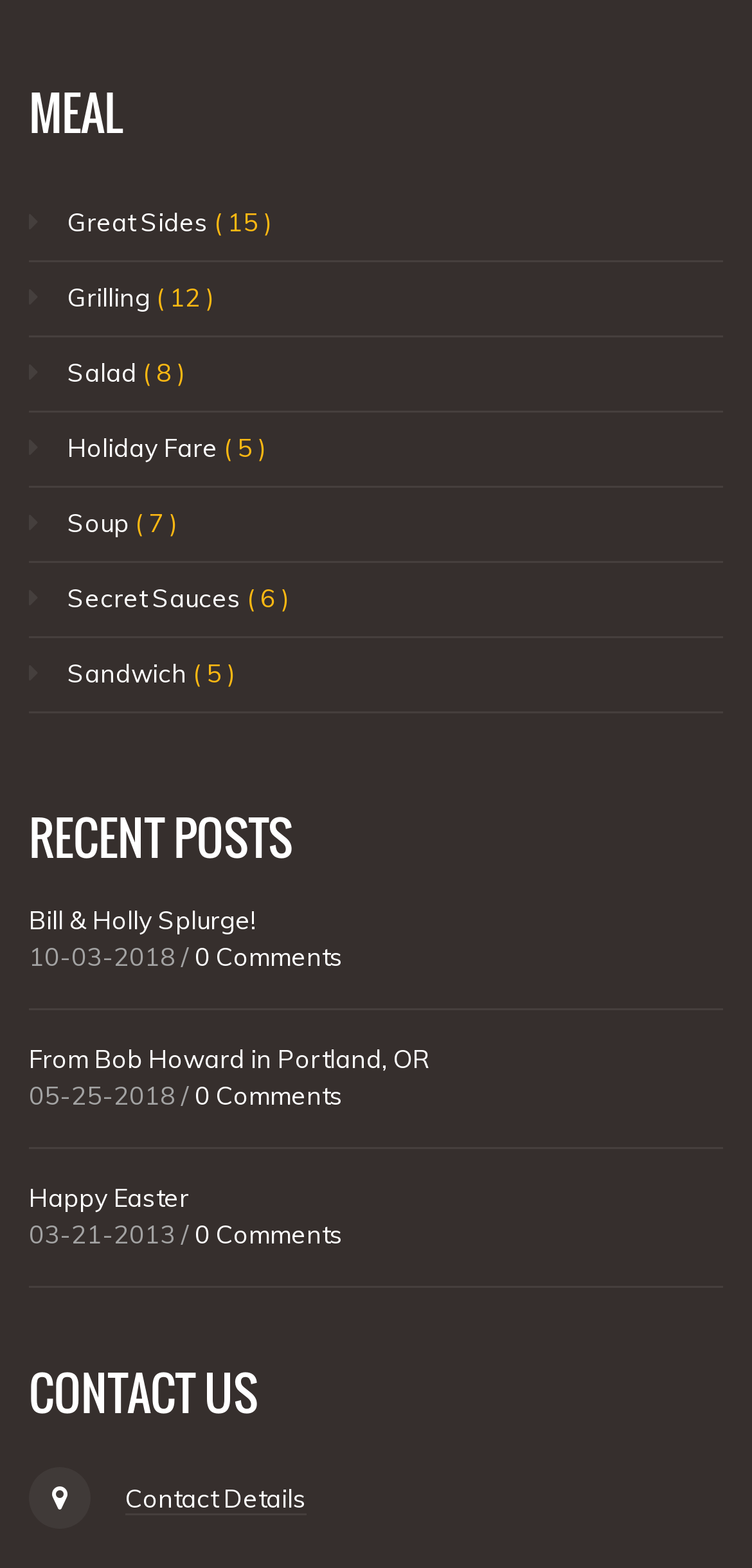Could you determine the bounding box coordinates of the clickable element to complete the instruction: "Contact us through 'Contact Details'"? Provide the coordinates as four float numbers between 0 and 1, i.e., [left, top, right, bottom].

[0.167, 0.945, 0.408, 0.966]